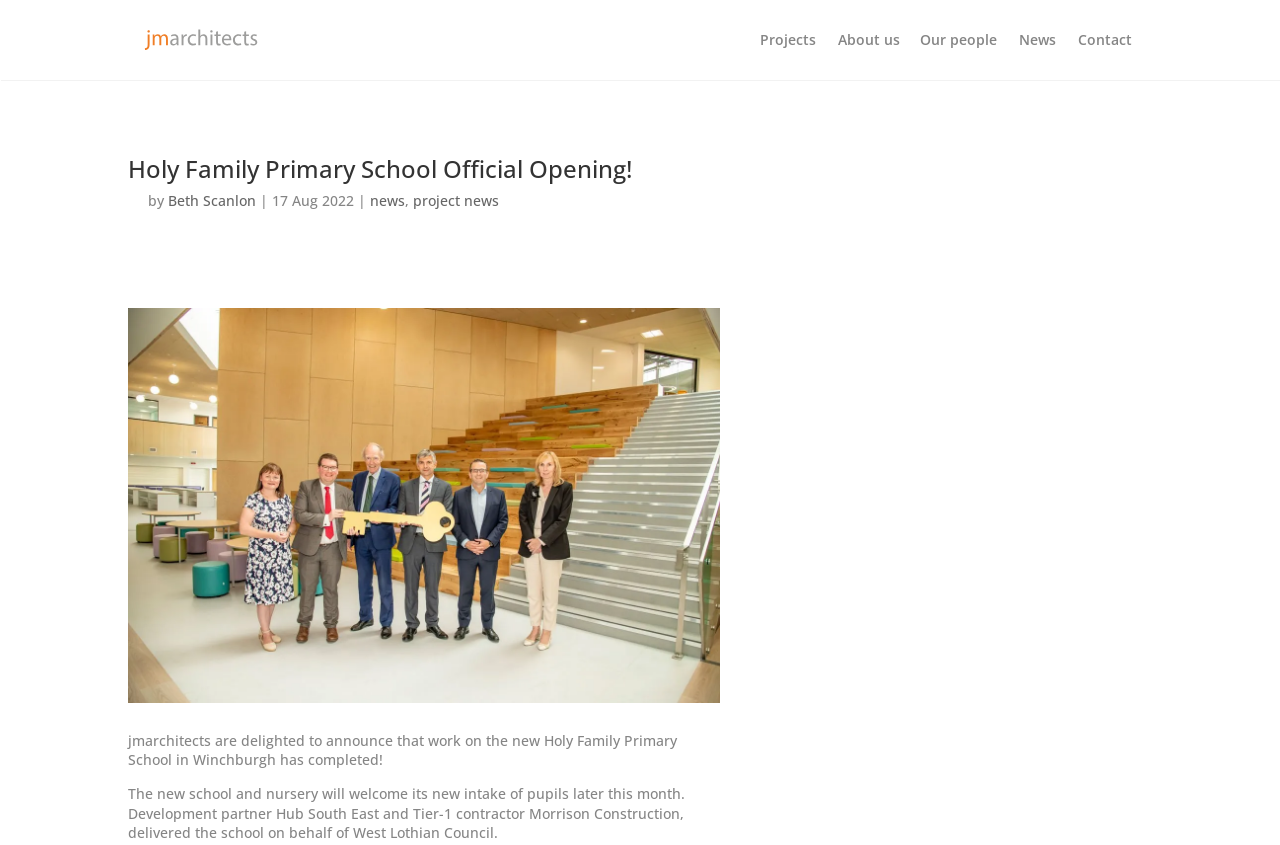Please identify the bounding box coordinates of the clickable area that will allow you to execute the instruction: "read more about Beth Scanlon".

[0.131, 0.226, 0.2, 0.248]